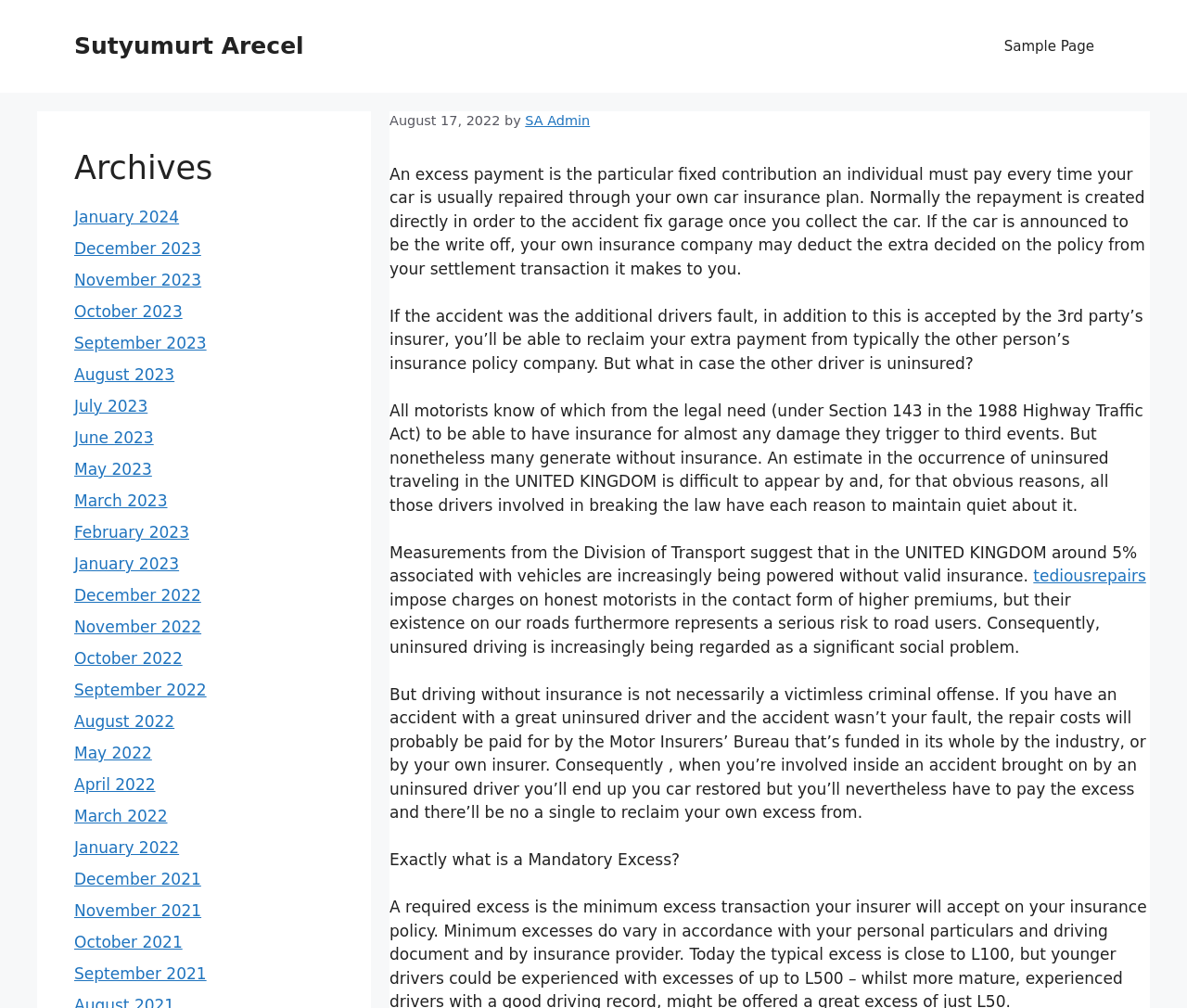Identify and provide the bounding box for the element described by: "Kyle Reeves".

None